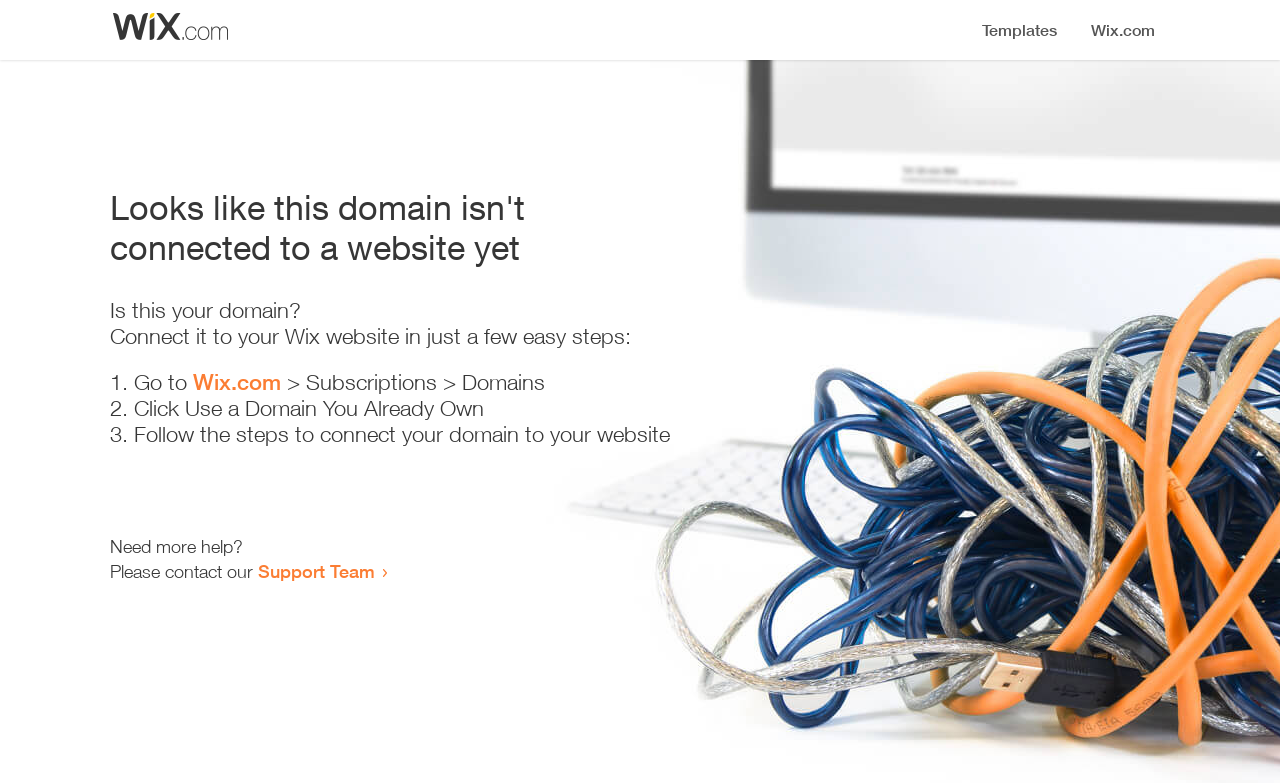Use a single word or phrase to answer the following:
How many steps are required to connect the domain?

3